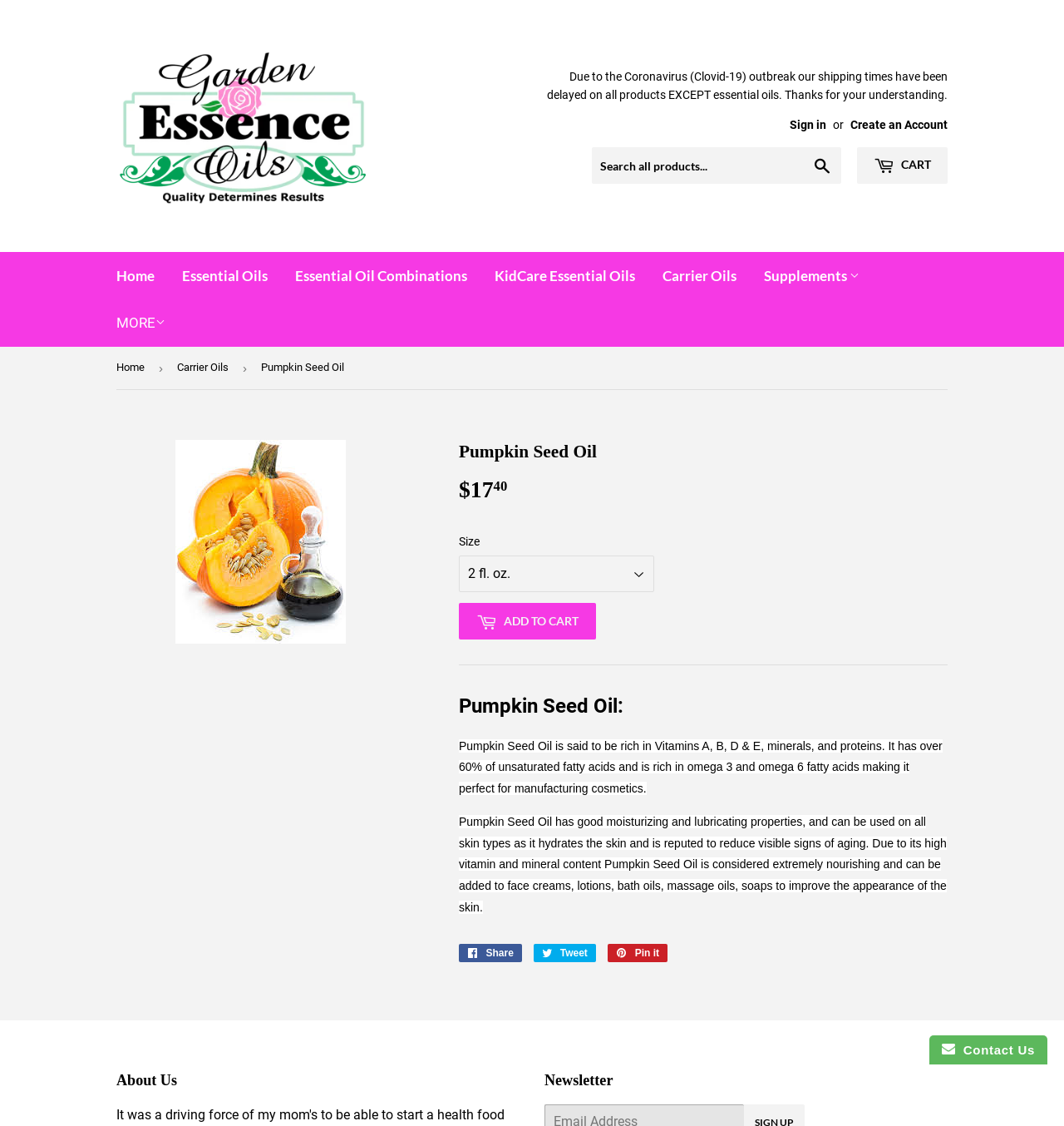Please extract and provide the main headline of the webpage.

Pumpkin Seed Oil